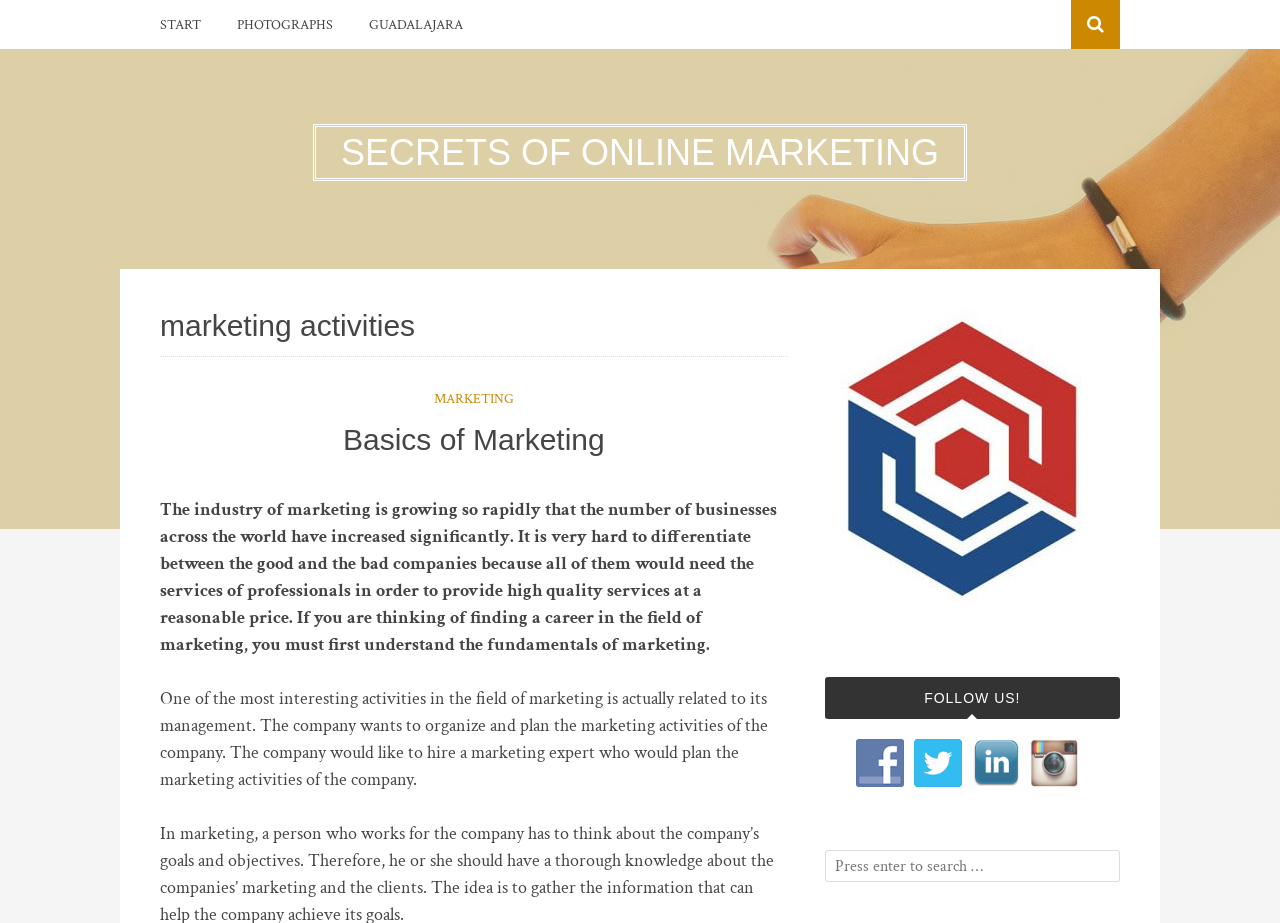Please identify the bounding box coordinates of the element on the webpage that should be clicked to follow this instruction: "click on START". The bounding box coordinates should be given as four float numbers between 0 and 1, formatted as [left, top, right, bottom].

[0.125, 0.013, 0.157, 0.042]